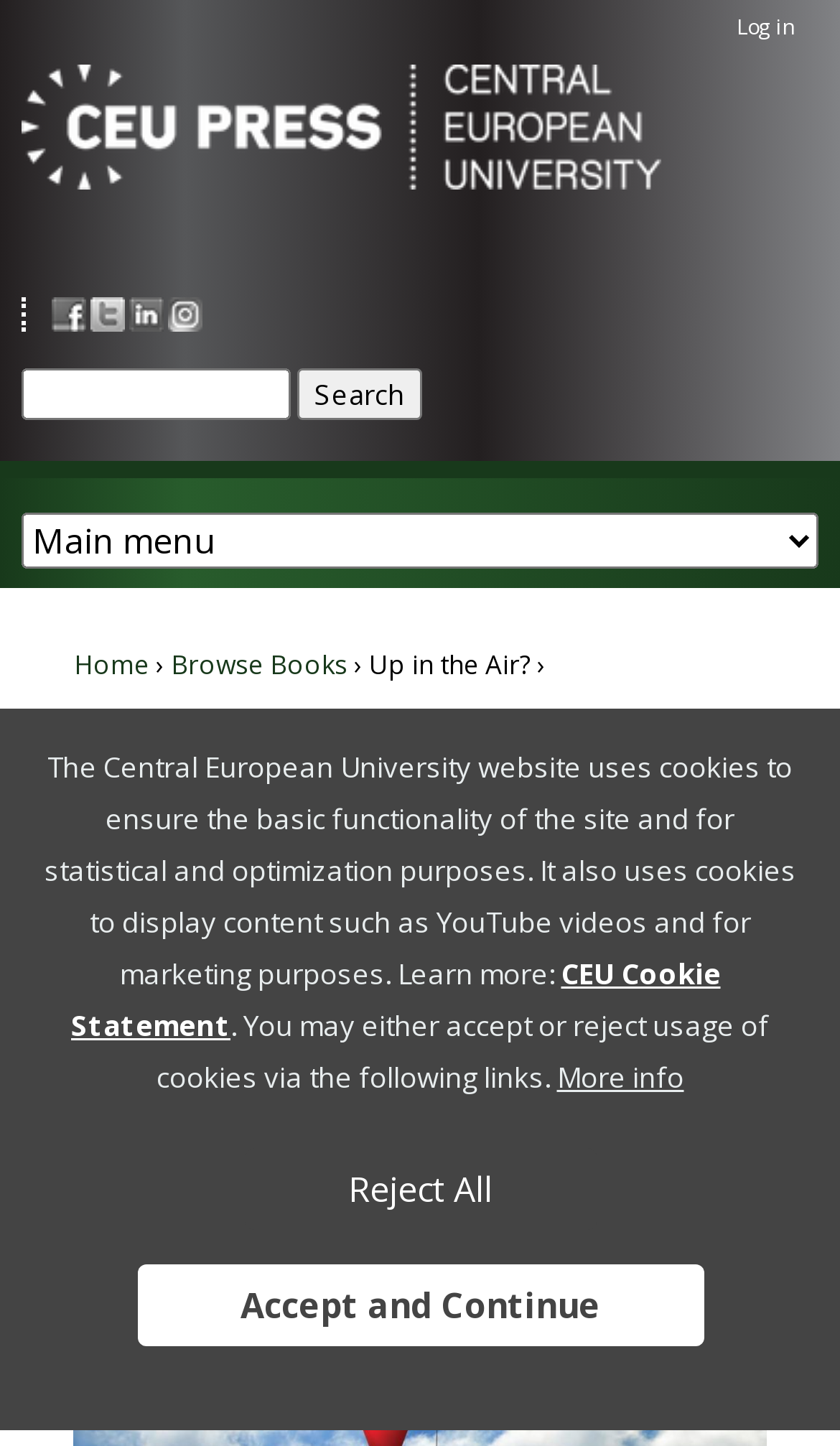What is the purpose of the search form?
Answer the question using a single word or phrase, according to the image.

To search